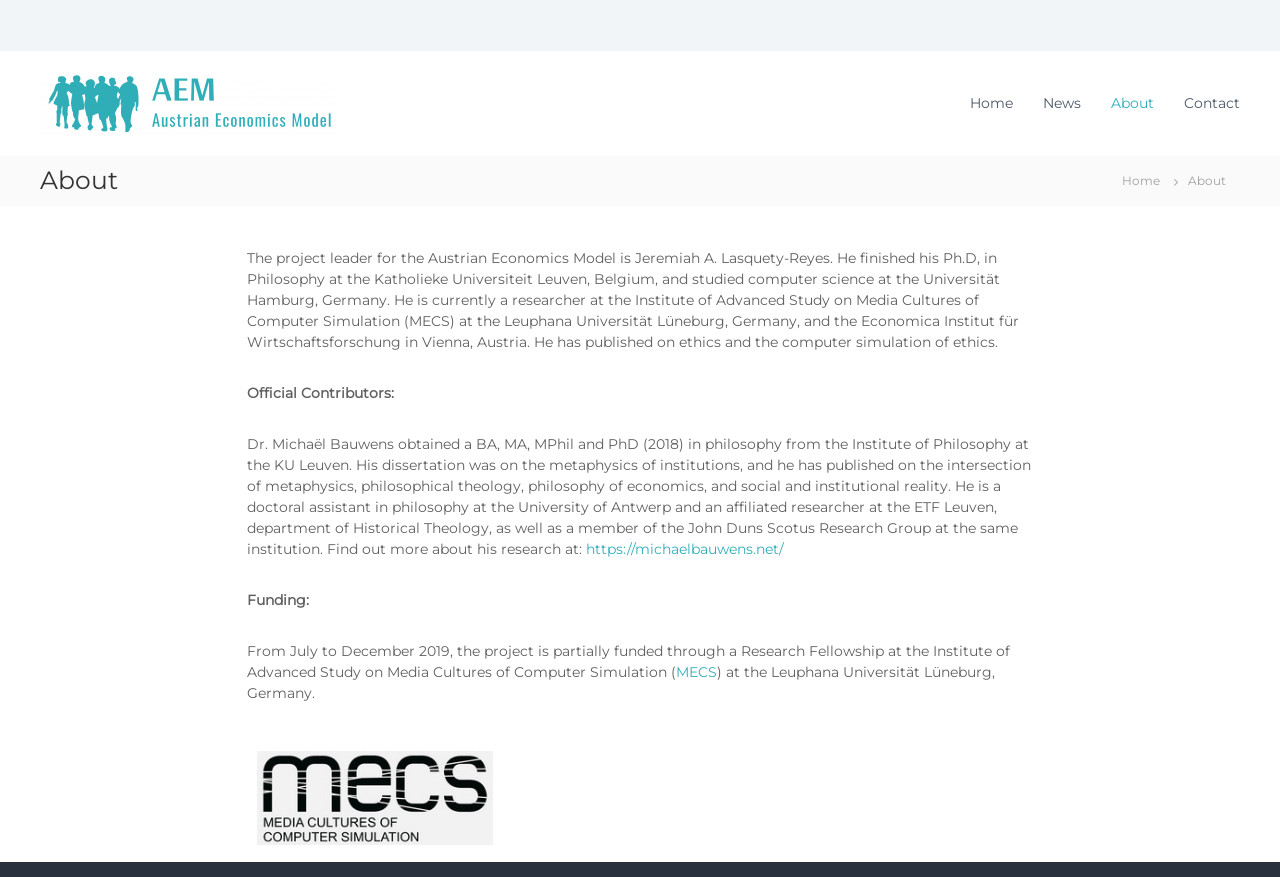What is the current affiliation of Jeremiah A. Lasquety-Reyes?
From the image, respond with a single word or phrase.

MECS and Economica Institut